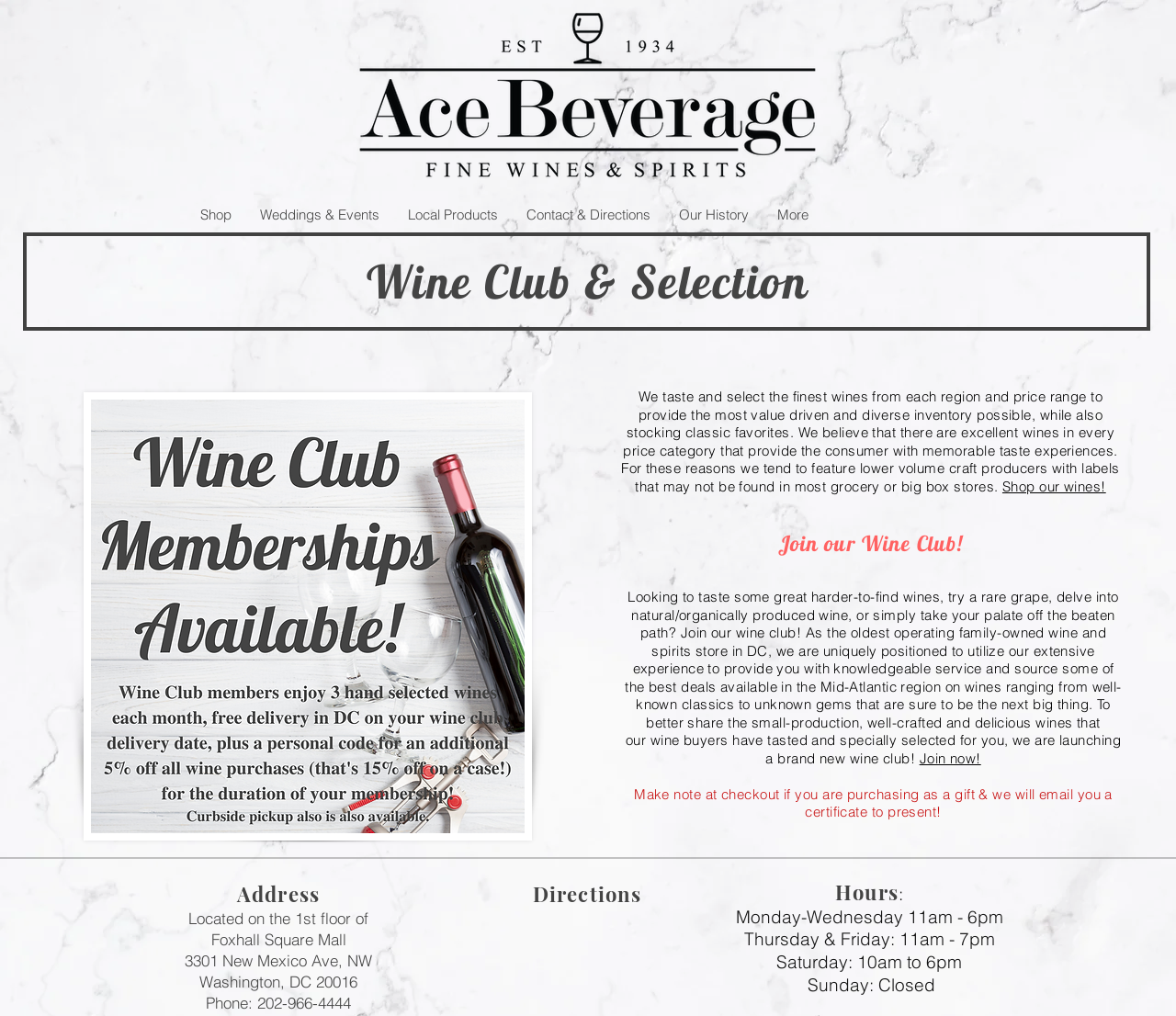Generate a comprehensive description of the contents of the webpage.

The webpage is about Ace Beverage Fine Wine & Spirits, a wine store located in NW Washington DC. At the top, there is a logo and a navigation menu with links to "Shop", "Weddings & Events", "Local Products", "Contact & Directions", "Our History", and "More". 

Below the navigation menu, there is a main section with a heading "Wine Club & Selection". This section describes the store's wine selection process, stating that they taste and select the finest wines from each region and price range to provide the most value-driven and diverse inventory possible. There is also a call-to-action link to "Shop our wines!".

Adjacent to this section is a section promoting the store's Wine Club, where customers can taste harder-to-find wines, try rare grapes, and explore natural/organically produced wines. The section also mentions the benefits of joining the club, including knowledgeable service and access to well-crafted and delicious wines. There is a link to "Join now!".

Further down, there is a section with the store's address, located on the 1st floor of Foxhall Square Mall, along with the phone number and directions. The store's hours of operation are also listed, from Monday to Sunday.

Throughout the page, there are several images, including the logo, a heading image, and possibly other decorative elements. The overall layout is organized, with clear headings and concise text, making it easy to navigate and find information about the store and its offerings.